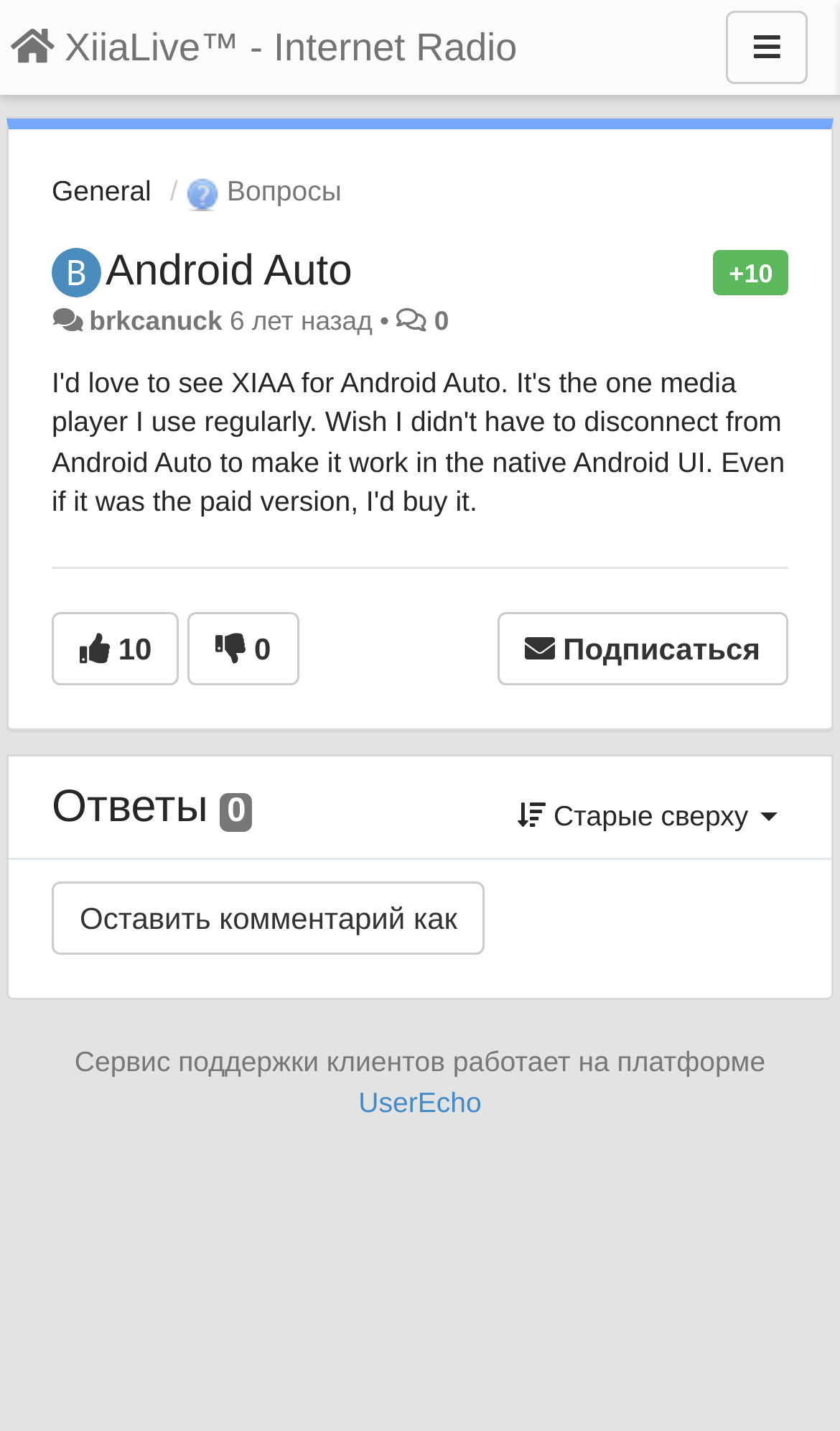Please indicate the bounding box coordinates for the clickable area to complete the following task: "Click on the menu button". The coordinates should be specified as four float numbers between 0 and 1, i.e., [left, top, right, bottom].

[0.864, 0.008, 0.962, 0.059]